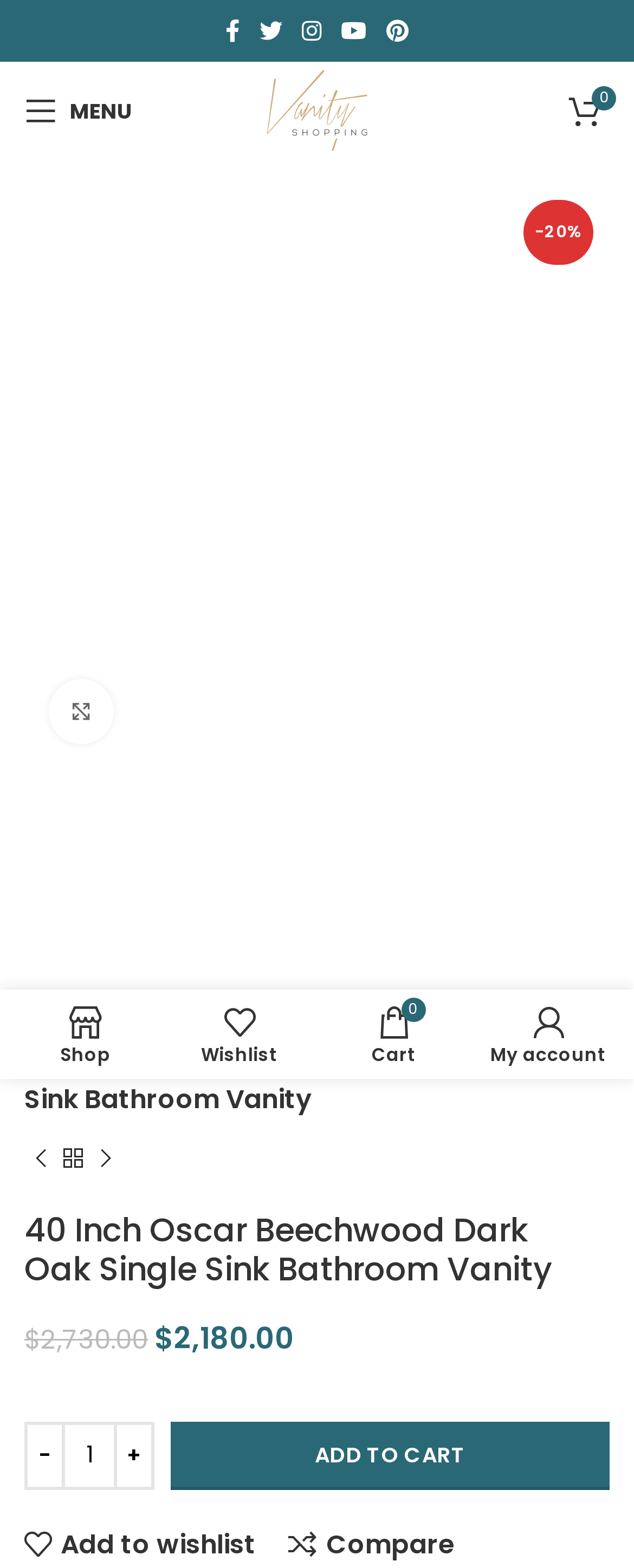Find the bounding box of the web element that fits this description: "aria-label="Previous product"".

[0.038, 0.729, 0.09, 0.75]